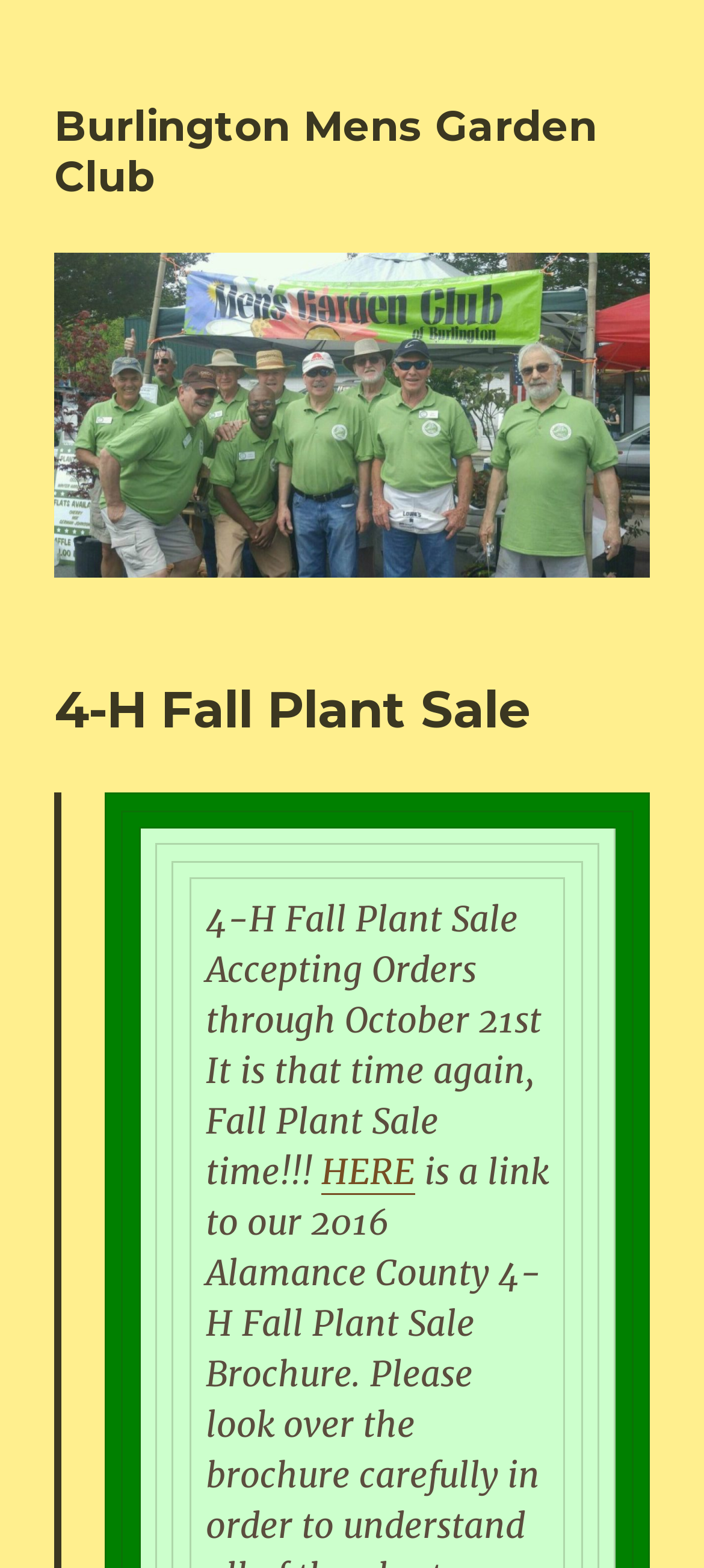What is the organization hosting the 4-H Fall Plant Sale?
Respond to the question with a well-detailed and thorough answer.

I found the organization hosting the 4-H Fall Plant Sale by looking at the links and image with the text 'Burlington Mens Garden Club' which appears multiple times on the webpage.